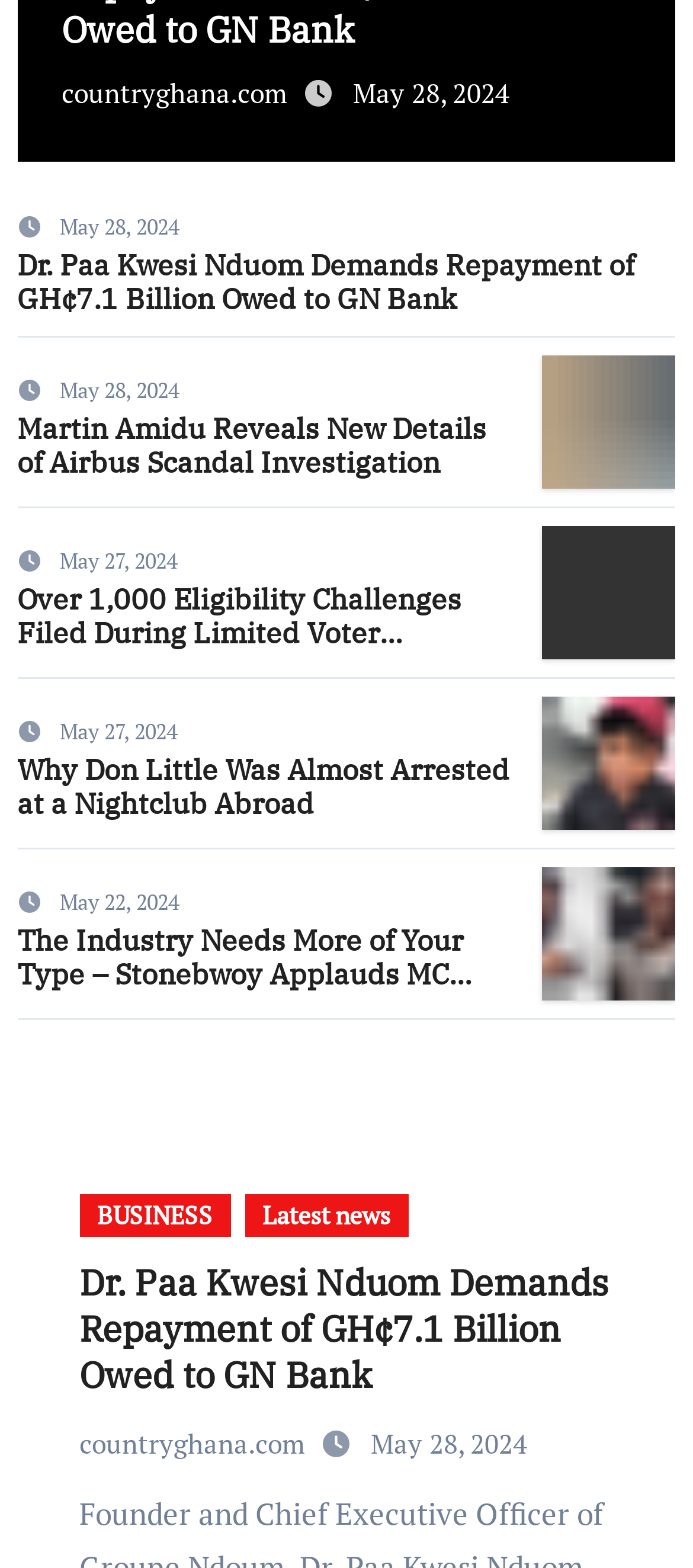What is the title of the second news article?
By examining the image, provide a one-word or phrase answer.

Martin Amidu Reveals New Details of Airbus Scandal Investigation